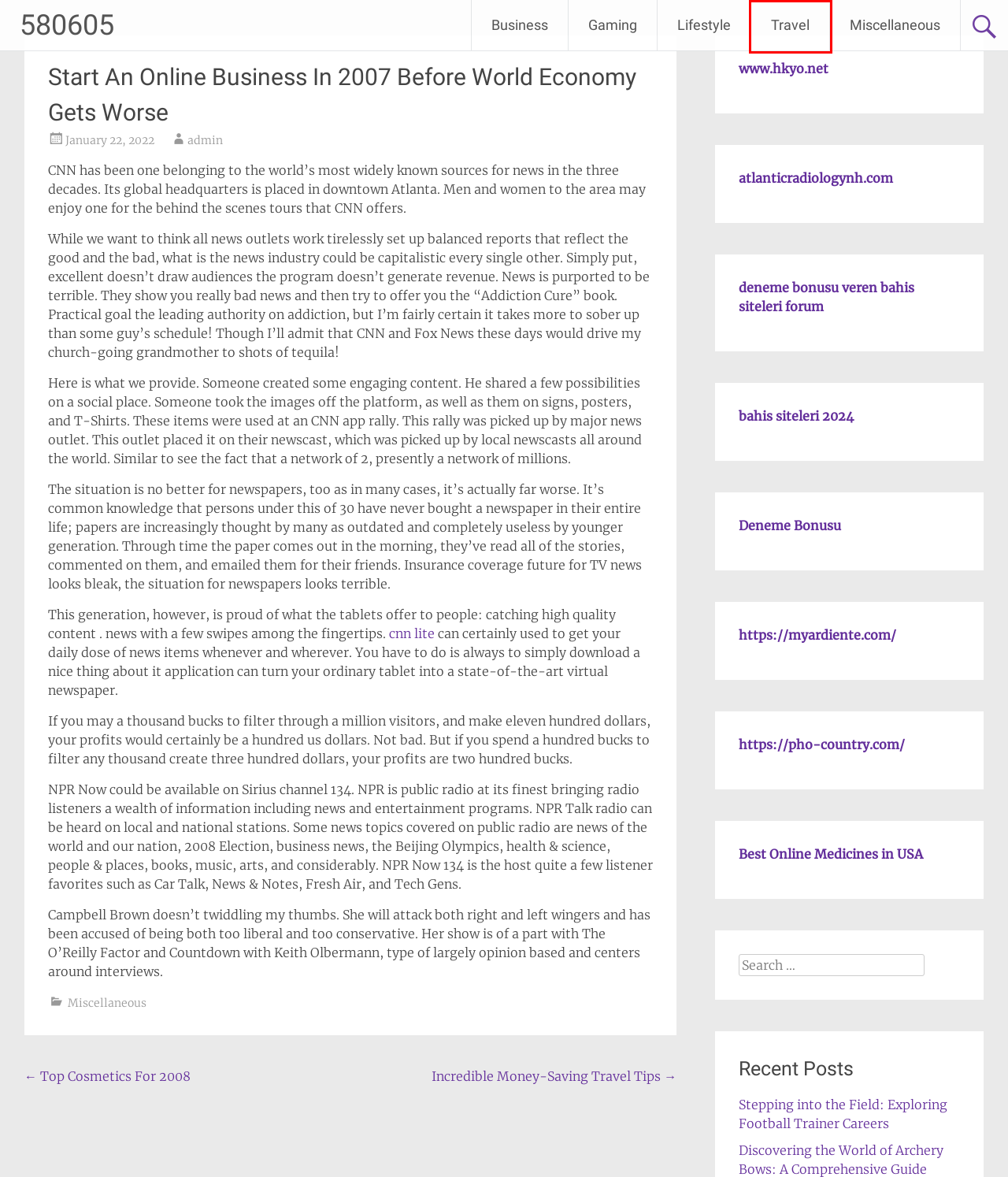Using the screenshot of a webpage with a red bounding box, pick the webpage description that most accurately represents the new webpage after the element inside the red box is clicked. Here are the candidates:
A. BBHOnlineStore - Order Affordable Medicines in USA
B. Miscellaneous – 580605
C. 580605
D. admin – 580605
E. Business – 580605
F. Top Cosmetics For 2008 – 580605
G. Travel – 580605
H. Gaming – 580605

G